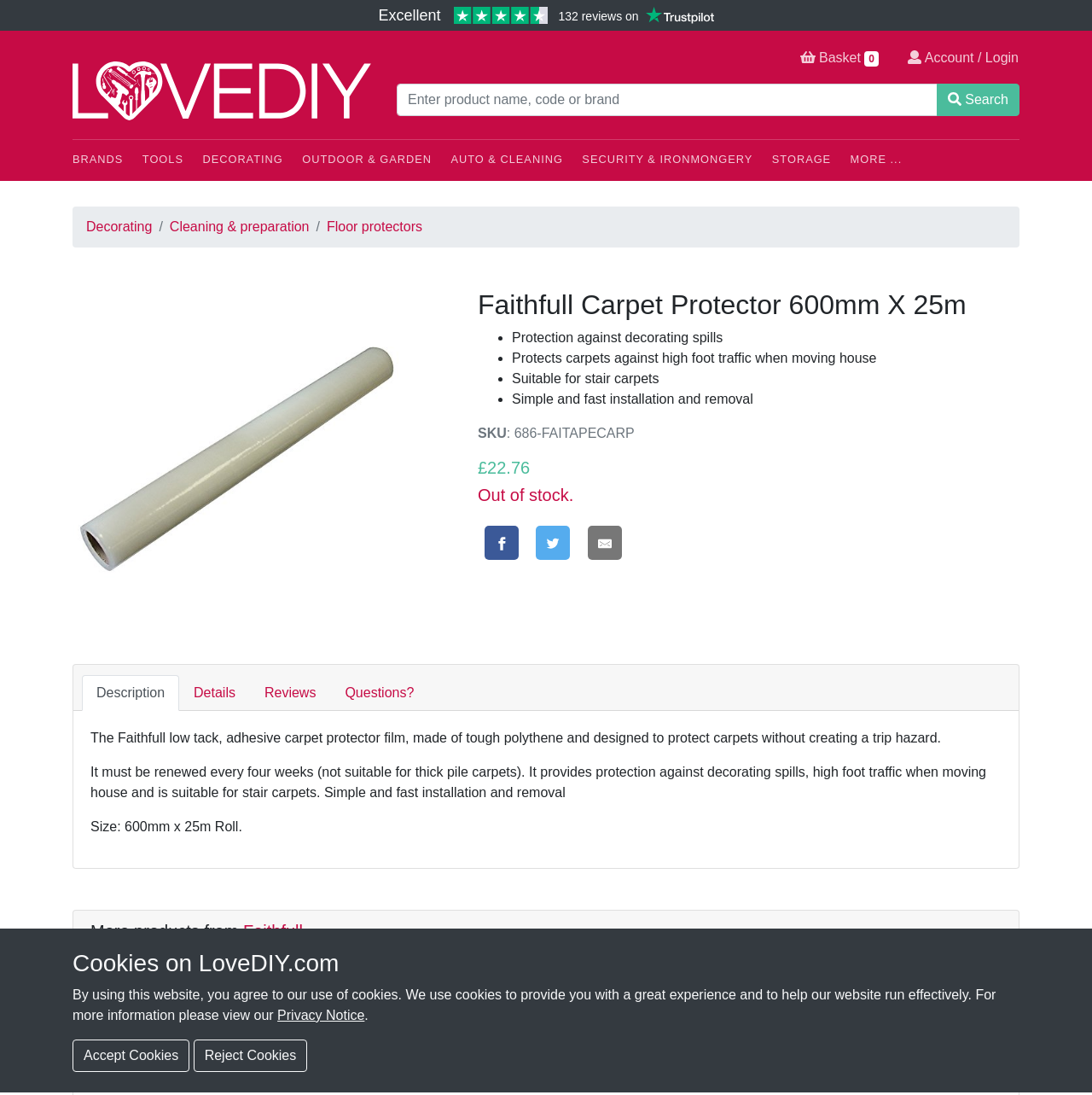Please identify the bounding box coordinates of the region to click in order to complete the given instruction: "View product reviews". The coordinates should be four float numbers between 0 and 1, i.e., [left, top, right, bottom].

[0.229, 0.617, 0.303, 0.649]